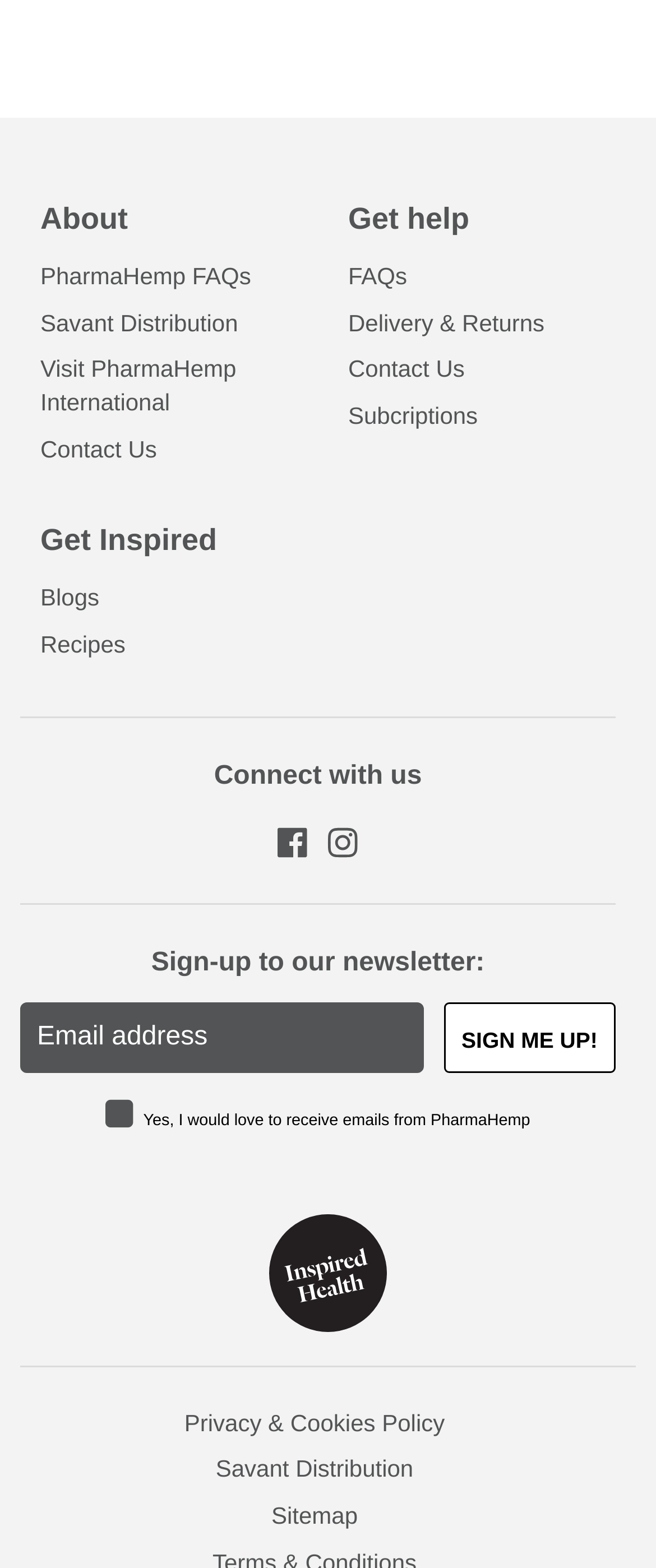Identify the bounding box of the HTML element described as: "Privacy & Cookies Policy".

[0.092, 0.898, 0.867, 0.919]